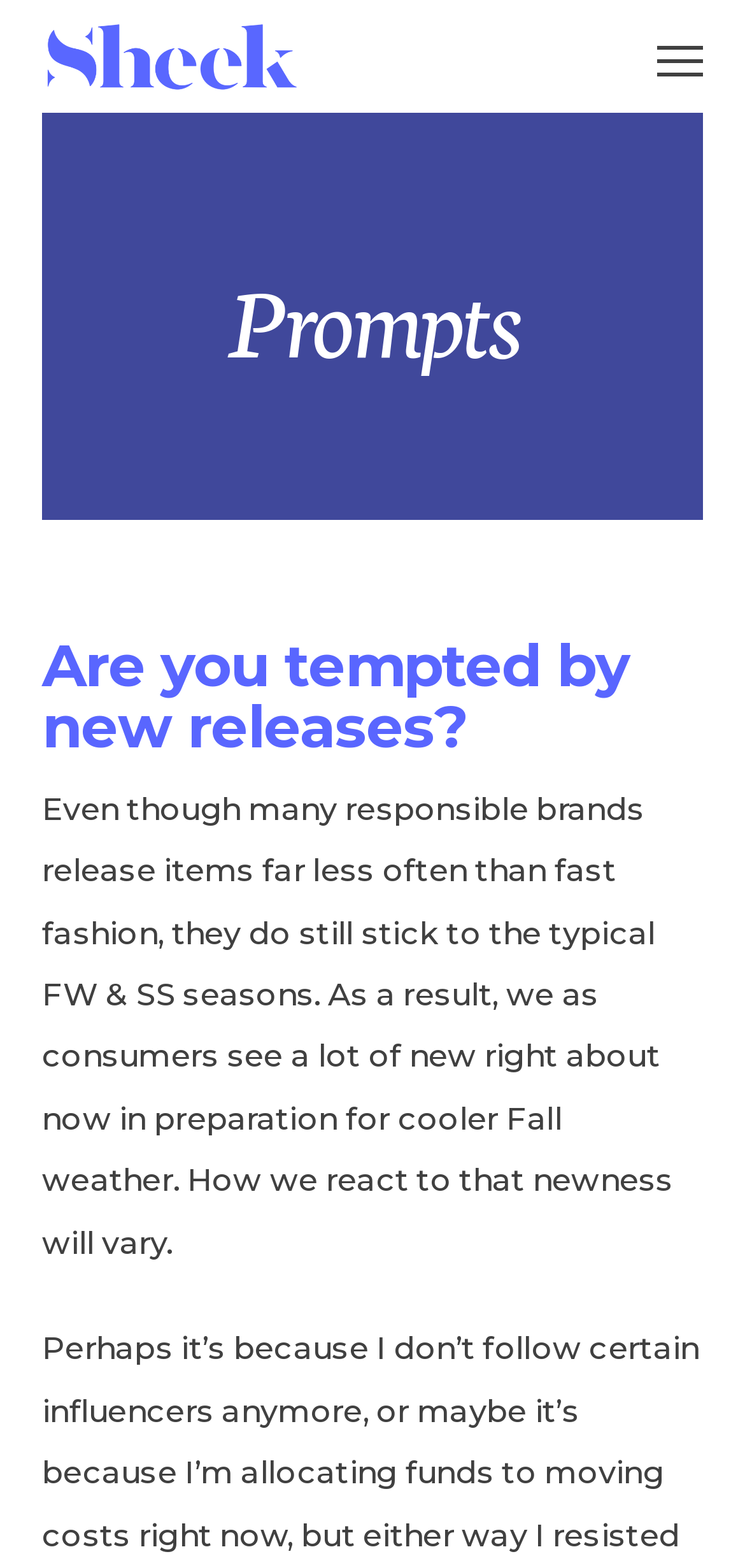Elaborate on the webpage's design and content in a detailed caption.

The webpage is titled "Prompts – Page 26 – Sheek Magazine" and appears to be an article or blog post. At the top left of the page, there is a logo image with the text "Sheek Magazine" next to a link with the same text. On the top right, there is a link labeled "Menu". 

Below the top section, there is a heading that reads "Prompts" centered on the page. Further down, another heading asks "Are you tempted by new releases?" spanning almost the entire width of the page. 

The main content of the page is a block of text that discusses the release of new items by responsible fashion brands in preparation for the fall season and how consumers react to these new releases. This text is positioned below the headings and occupies most of the page's vertical space.